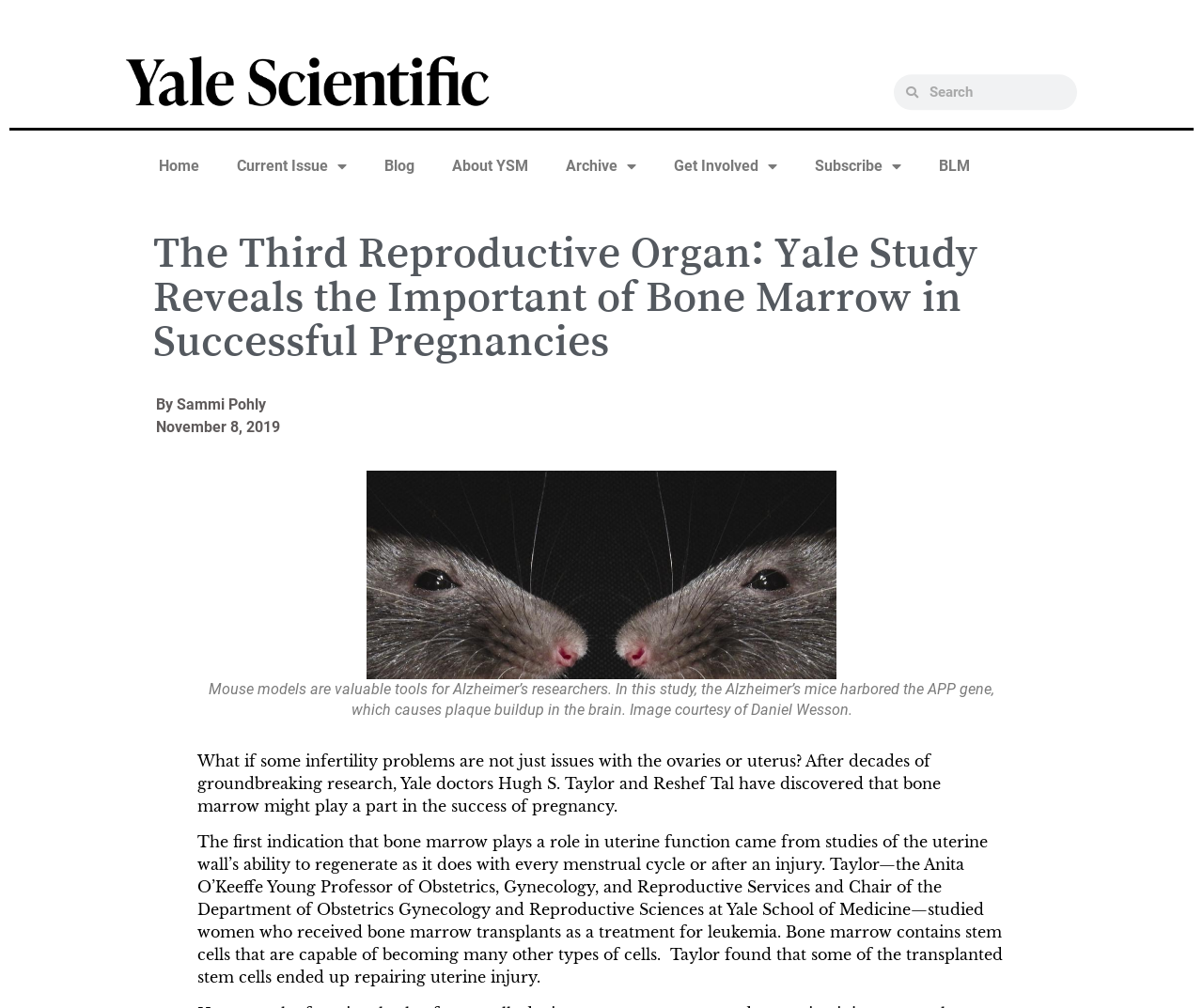Pinpoint the bounding box coordinates for the area that should be clicked to perform the following instruction: "Learn about the author".

[0.13, 0.39, 0.221, 0.413]